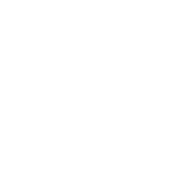Please provide a one-word or short phrase answer to the question:
Is the product offered at a regular price?

No